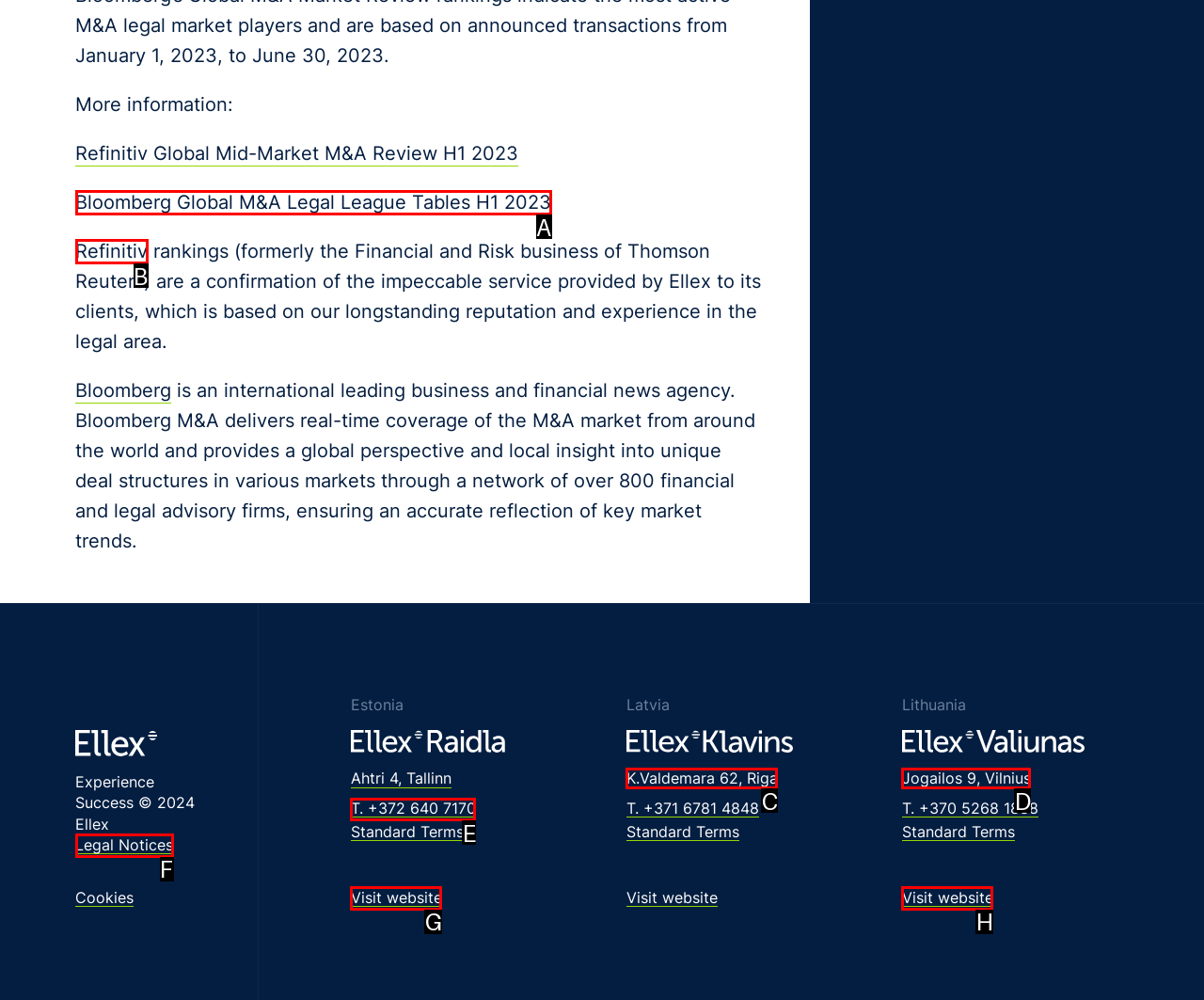Identify the option that corresponds to the description: Refinitiv 
Provide the letter of the matching option from the available choices directly.

B